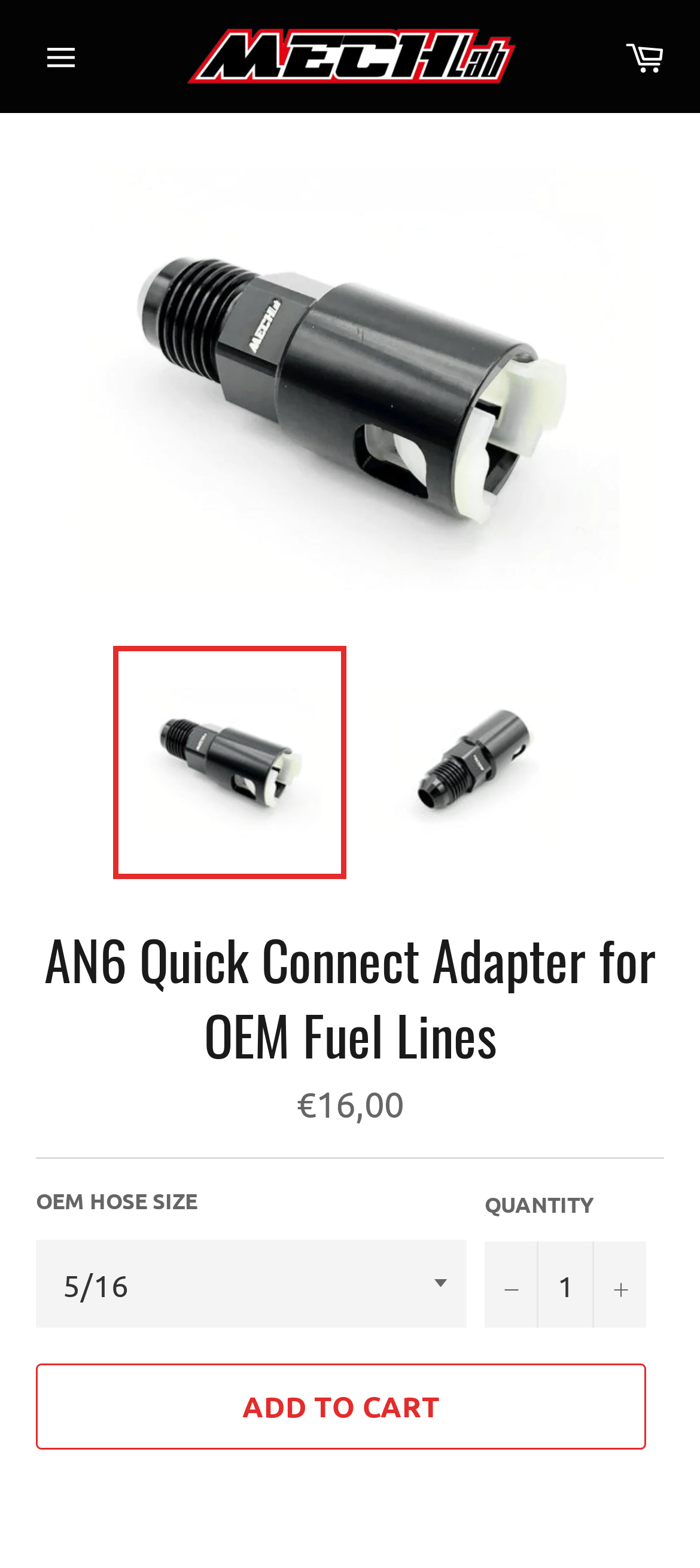What is the purpose of the buttons with '+' and '-' signs?
Kindly give a detailed and elaborate answer to the question.

I inferred the purpose of these buttons by looking at their location next to the 'QUANTITY' textbox and the '+' and '-' signs on them, which suggest incrementing or decrementing the quantity.